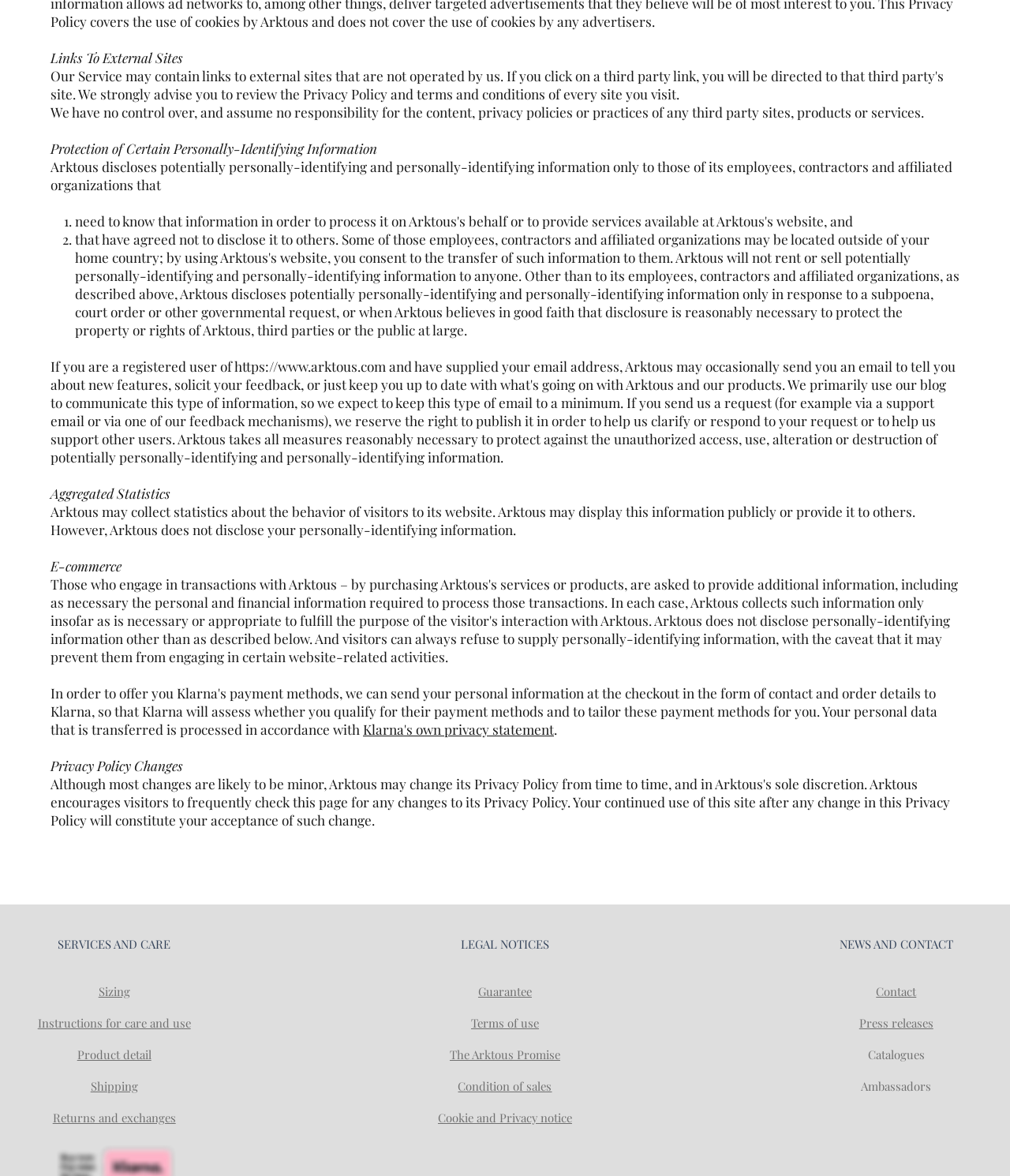Locate the bounding box coordinates of the region to be clicked to comply with the following instruction: "Read more about cottages". The coordinates must be four float numbers between 0 and 1, in the form [left, top, right, bottom].

None